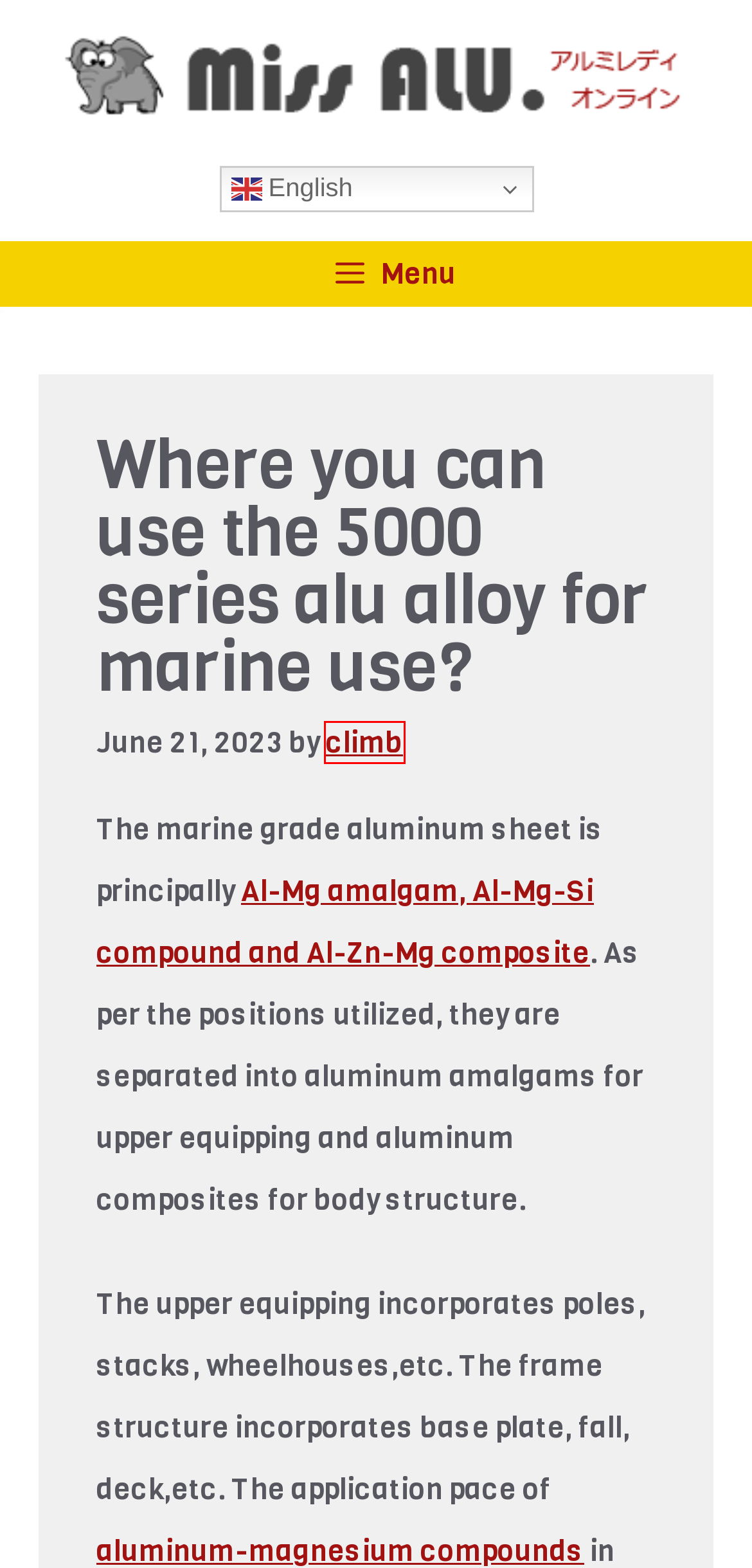Please examine the screenshot provided, which contains a red bounding box around a UI element. Select the webpage description that most accurately describes the new page displayed after clicking the highlighted element. Here are the candidates:
A. February 2024 - Miss ALU.
B. A Female Aluminium Alloy Engineer - Miss ALU. - Miss ALU.
C. My Aluminum Career Archives - Miss ALU.
D. Aluminium Sheet Manufacturer | Products List | How to Choose | Process
E. test 002 - Miss ALU.
F. June 2023 - Miss ALU.
G. Aluminium Sheet Archives - Miss ALU.
H. climb, Author at Miss ALU.

H